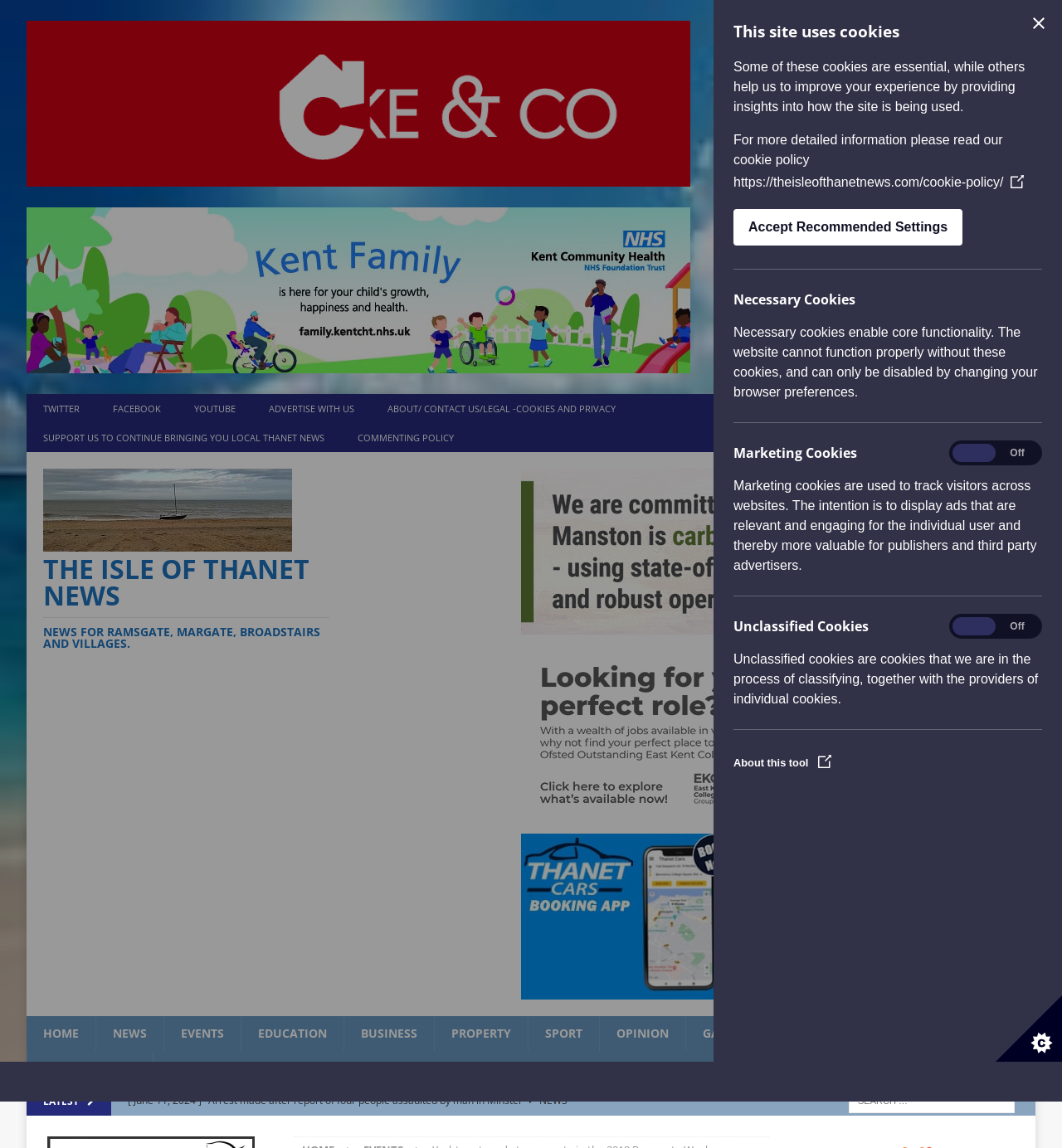Identify the bounding box coordinates of the area you need to click to perform the following instruction: "Read the article about Scooter stunt fun for children at Holy Trinity & St John’s CEP School".

[0.12, 0.946, 0.635, 0.971]